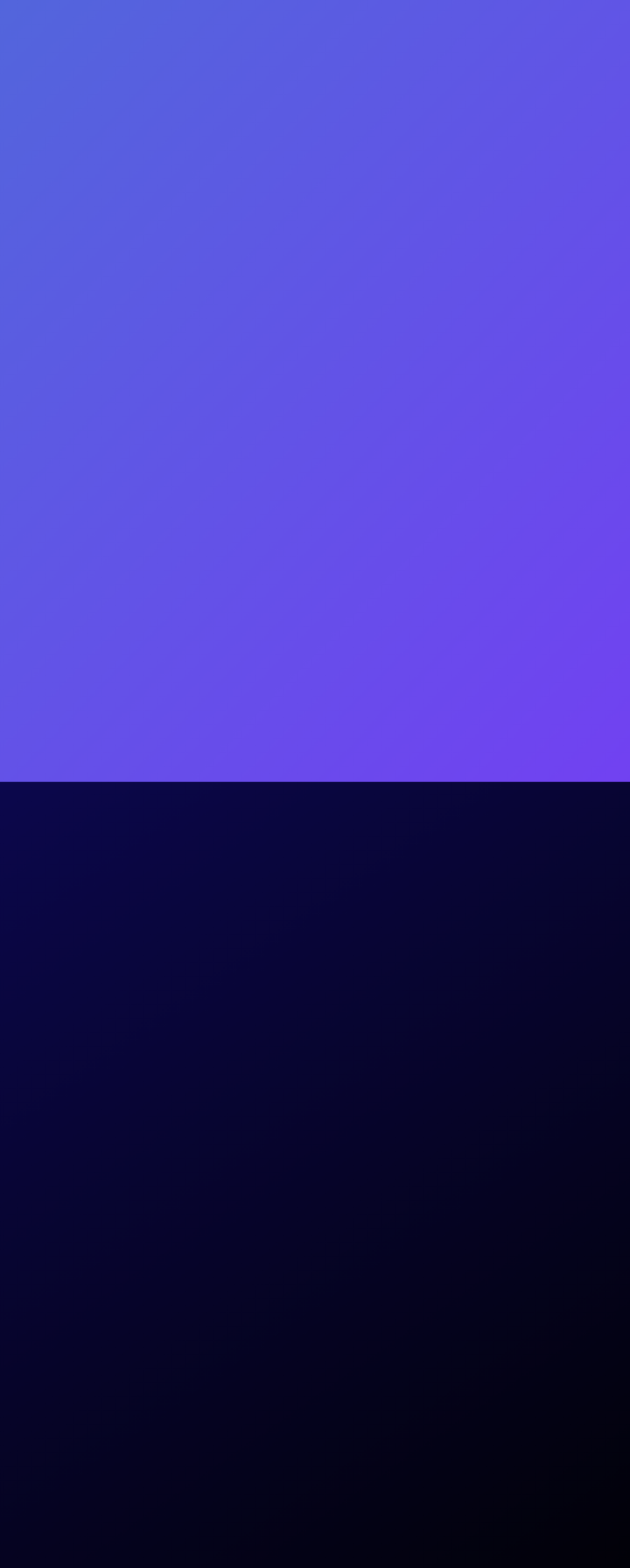Determine the bounding box coordinates for the area that needs to be clicked to fulfill this task: "Click on 'Twitter'". The coordinates must be given as four float numbers between 0 and 1, i.e., [left, top, right, bottom].

[0.114, 0.698, 0.278, 0.739]